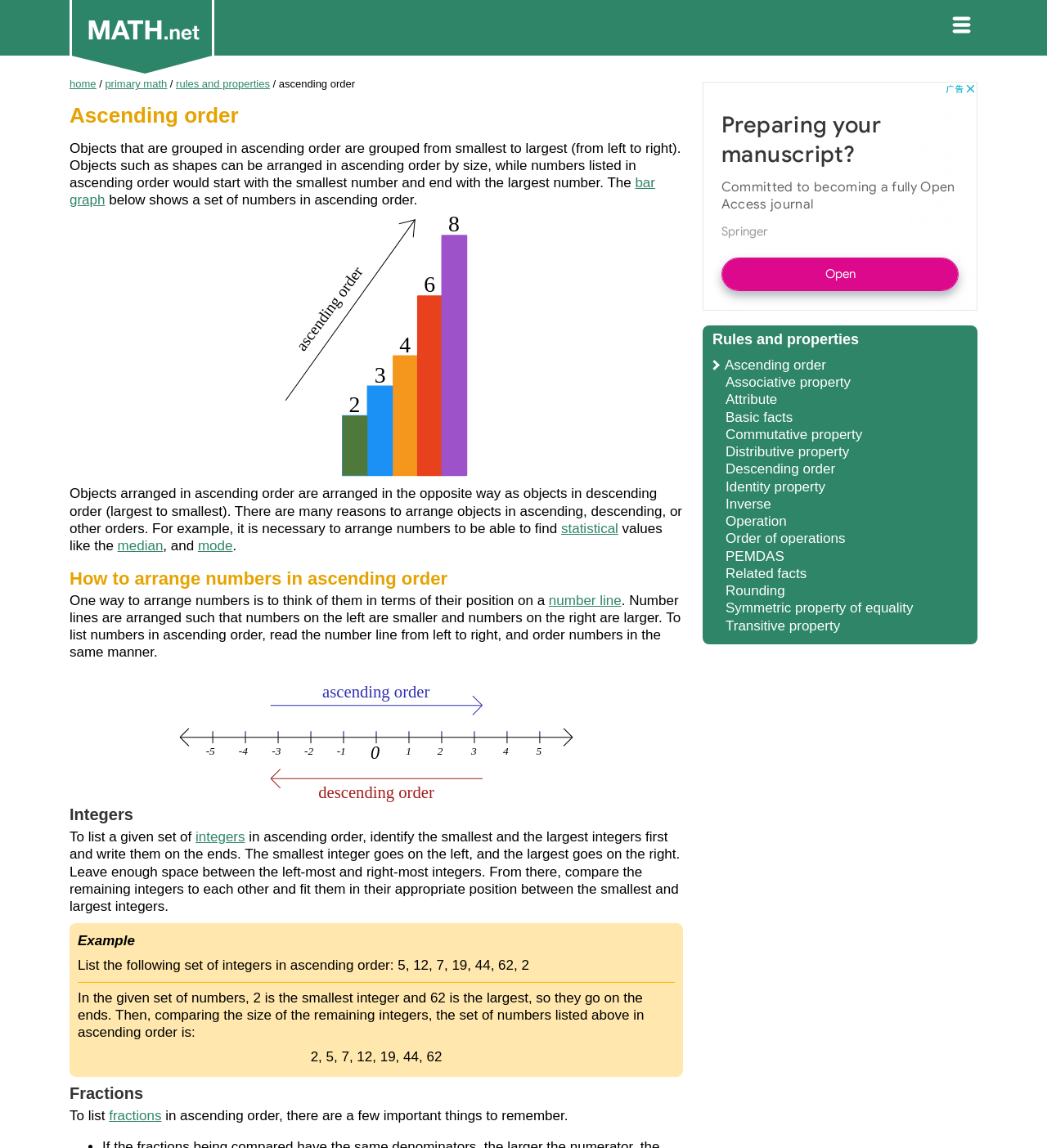Please answer the following question using a single word or phrase: 
How do you list fractions in ascending order?

Remember a few important things